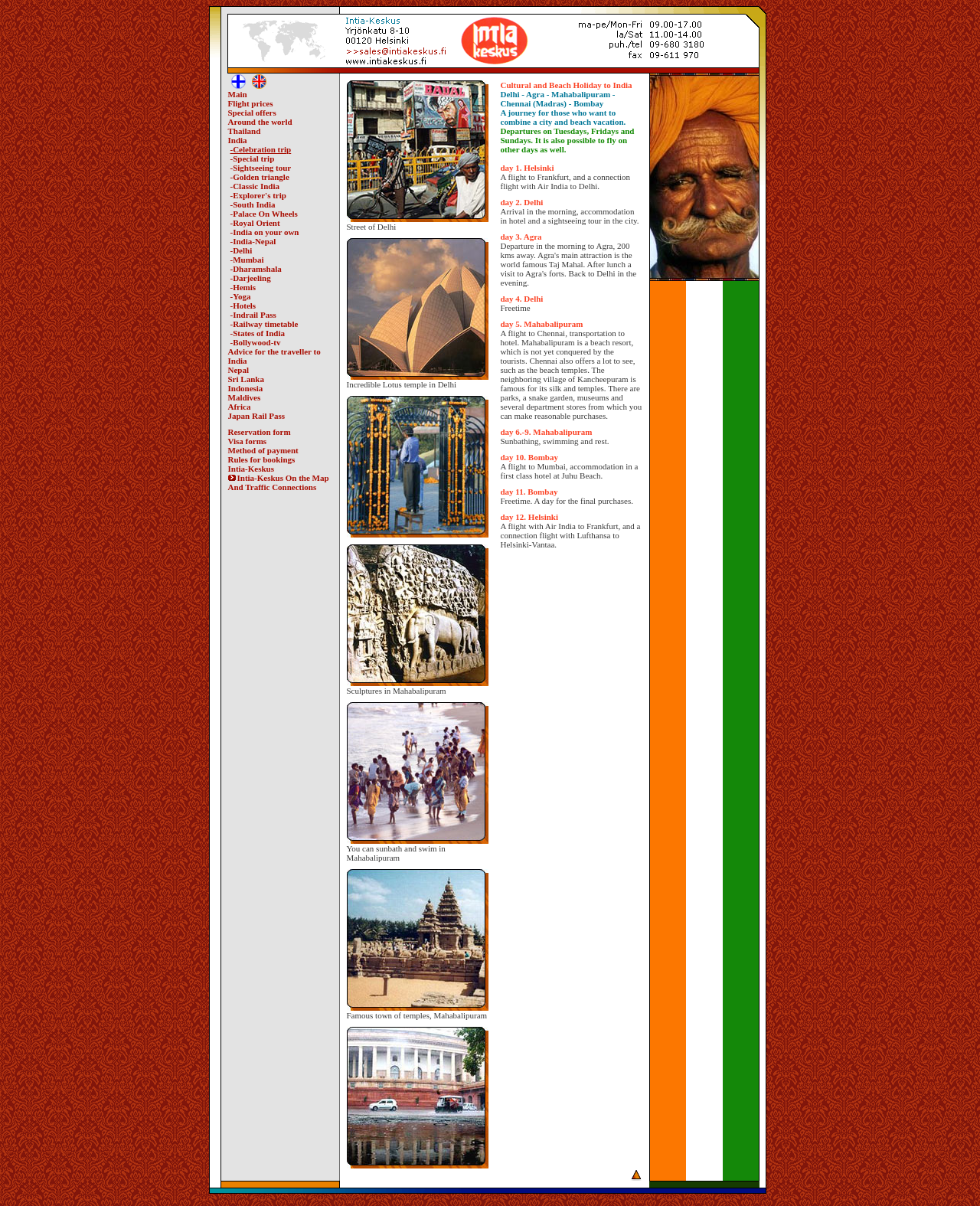Create an elaborate caption that covers all aspects of the webpage.

The webpage is about Intia-keskus, a travel agency that offers cultural and beach holidays to India. The page is divided into two main sections. On the left side, there is a list of links to various destinations and travel-related services, including Main, Flight prices, Special offers, Around the world, Thailand, India, and more. These links are arranged vertically, with the first link "Main" at the top and the last link "Intia-Keskus On the Map And Traffic Connections" at the bottom.

On the right side, there is a detailed description of a specific travel package, "Cultural and Beach Holiday to India". This package includes a 12-day journey to Delhi, Agra, Mahabalipuram, Chennai, and Bombay, with departures on Tuesdays, Fridays, and Sundays. The itinerary is outlined day by day, with activities such as sightseeing tours, visits to famous landmarks like the Taj Mahal, and relaxation time at the beach resort in Mahabalipuram.

Above the travel package description, there are five images, each with a caption: "Kolkatan katukuvaa", "Street of Delhi", "Incredible Lotus temple in Delhi", "Sculptures in Mahabalipuram", and "You can sunbath and swim in Mahabalipuram". These images are arranged horizontally, with the first image on the left and the last image on the right.

Overall, the webpage provides a wealth of information about travel options to India, with a focus on cultural and beach experiences.